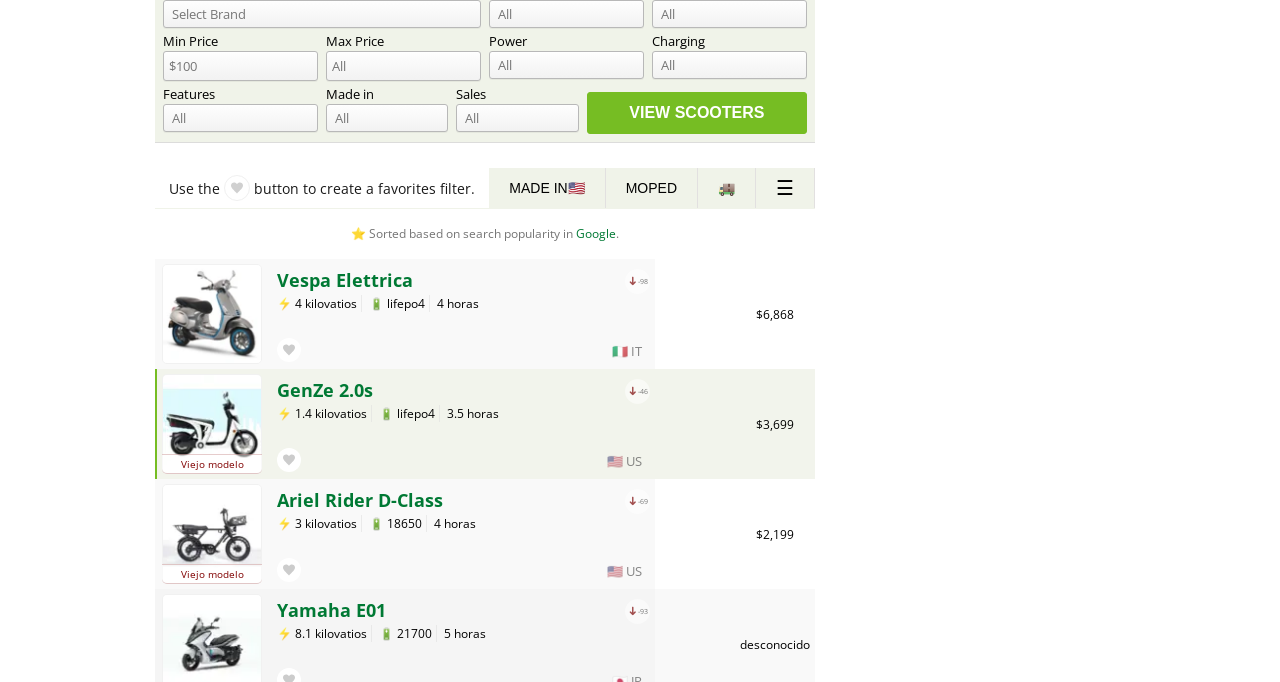Please identify the bounding box coordinates of the clickable region that I should interact with to perform the following instruction: "Add Vespa Elettrica to favorites". The coordinates should be expressed as four float numbers between 0 and 1, i.e., [left, top, right, bottom].

[0.216, 0.496, 0.235, 0.531]